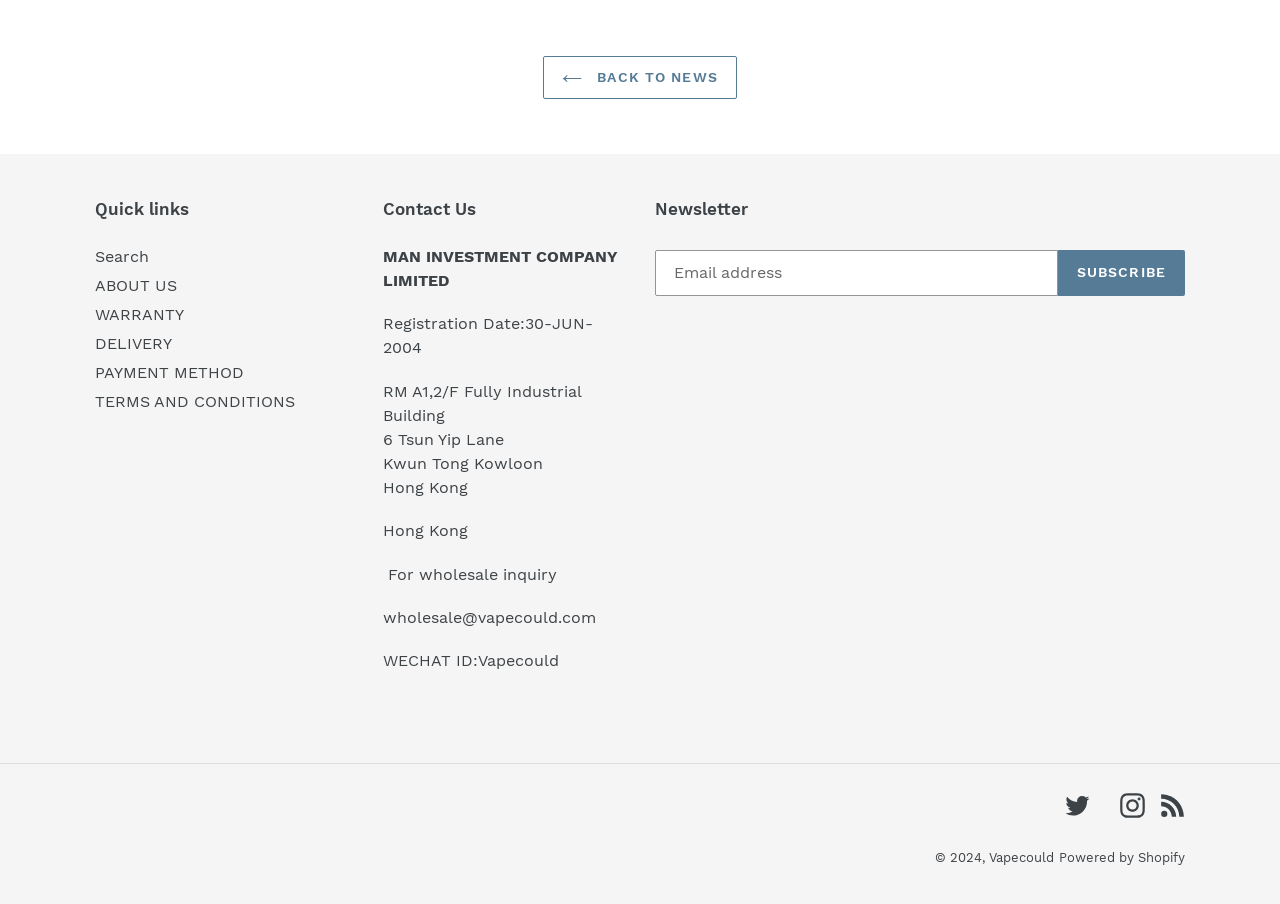Please specify the bounding box coordinates for the clickable region that will help you carry out the instruction: "Check the company's warranty information".

[0.074, 0.337, 0.144, 0.358]